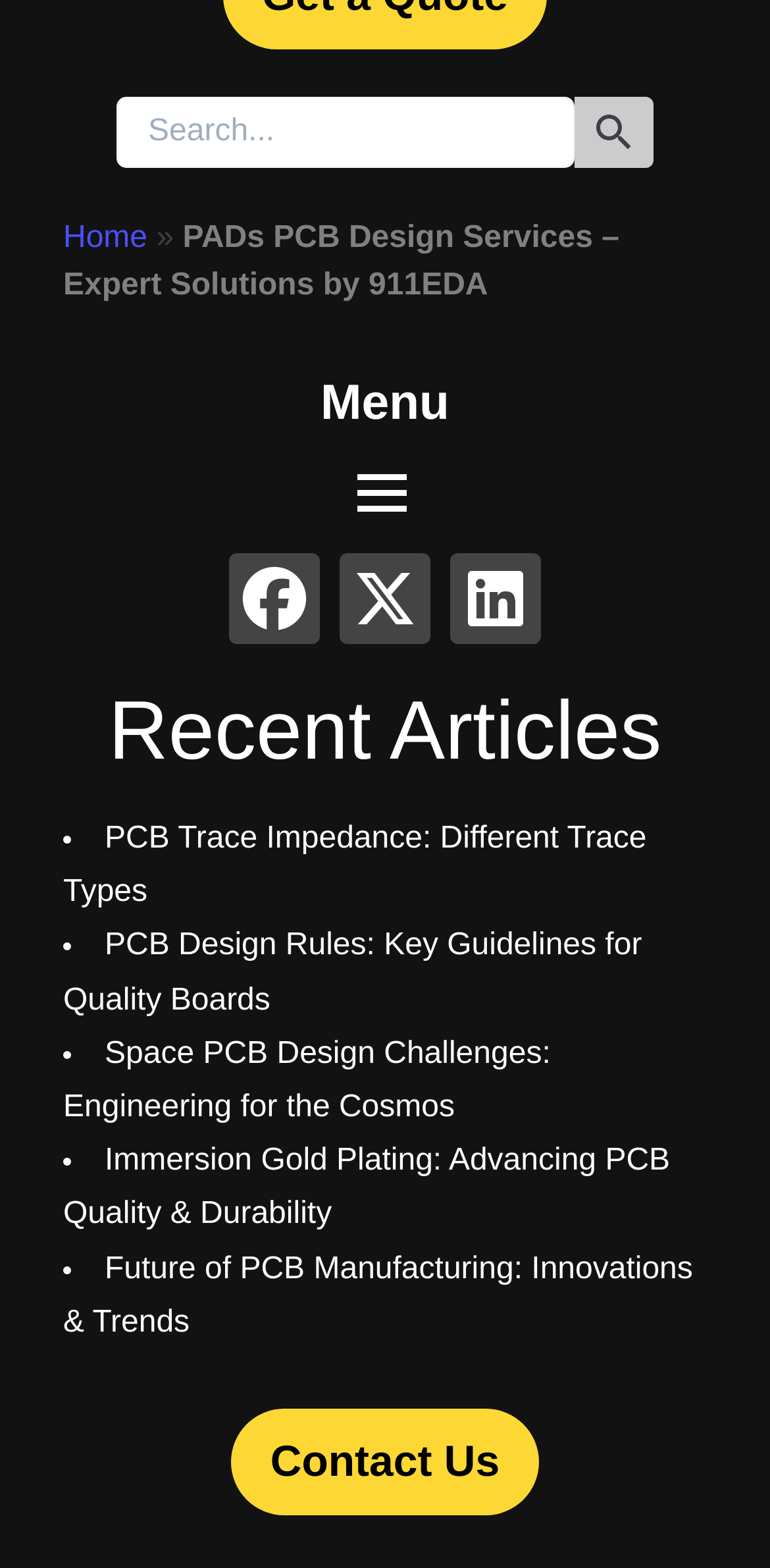Determine the bounding box coordinates of the clickable element necessary to fulfill the instruction: "read about PCB trace impedance". Provide the coordinates as four float numbers within the 0 to 1 range, i.e., [left, top, right, bottom].

[0.082, 0.524, 0.84, 0.58]